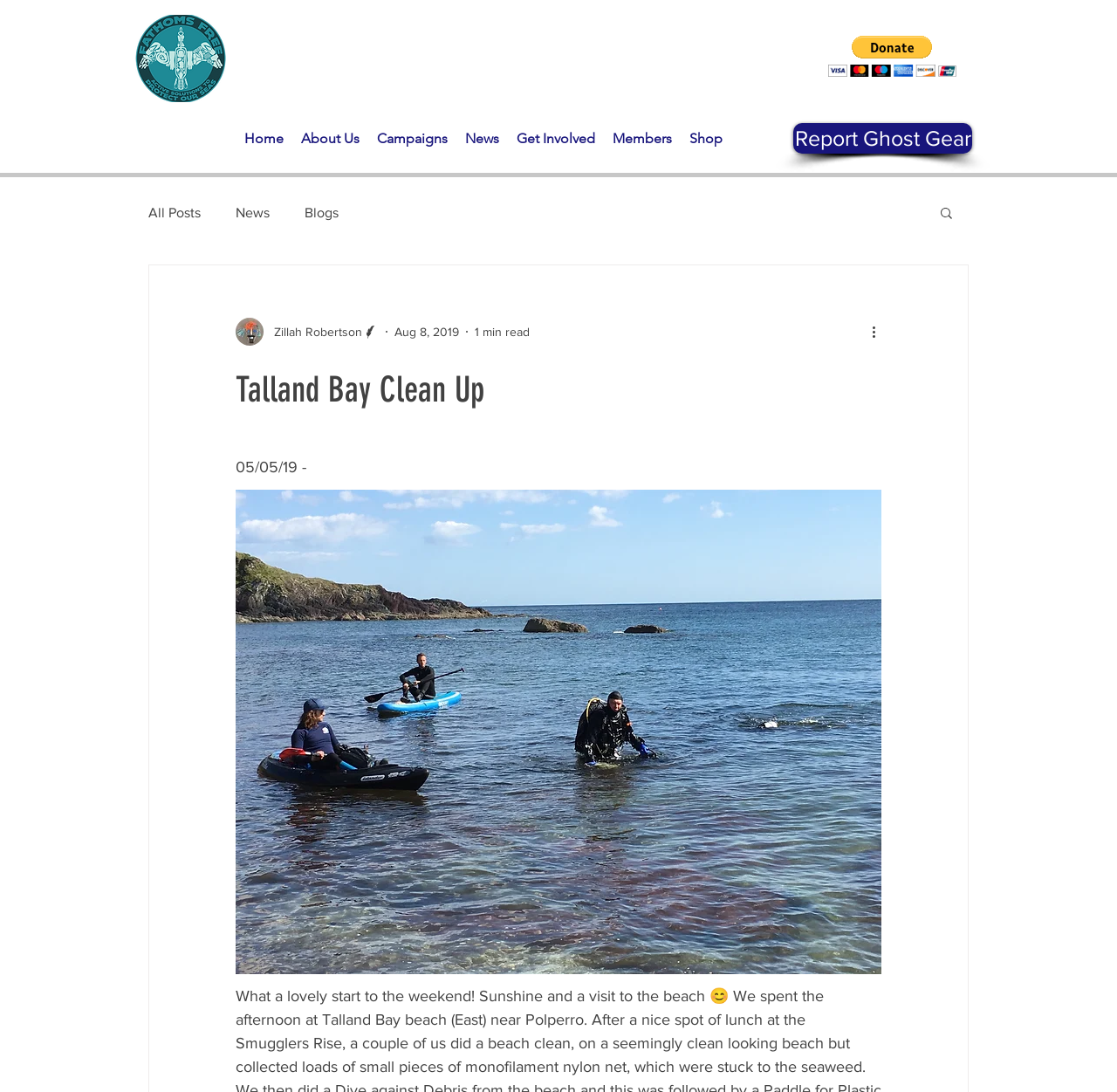Locate the UI element described as follows: "alt="PayPal Button" aria-label="Donate via PayPal"". Return the bounding box coordinates as four float numbers between 0 and 1 in the order [left, top, right, bottom].

[0.741, 0.033, 0.856, 0.07]